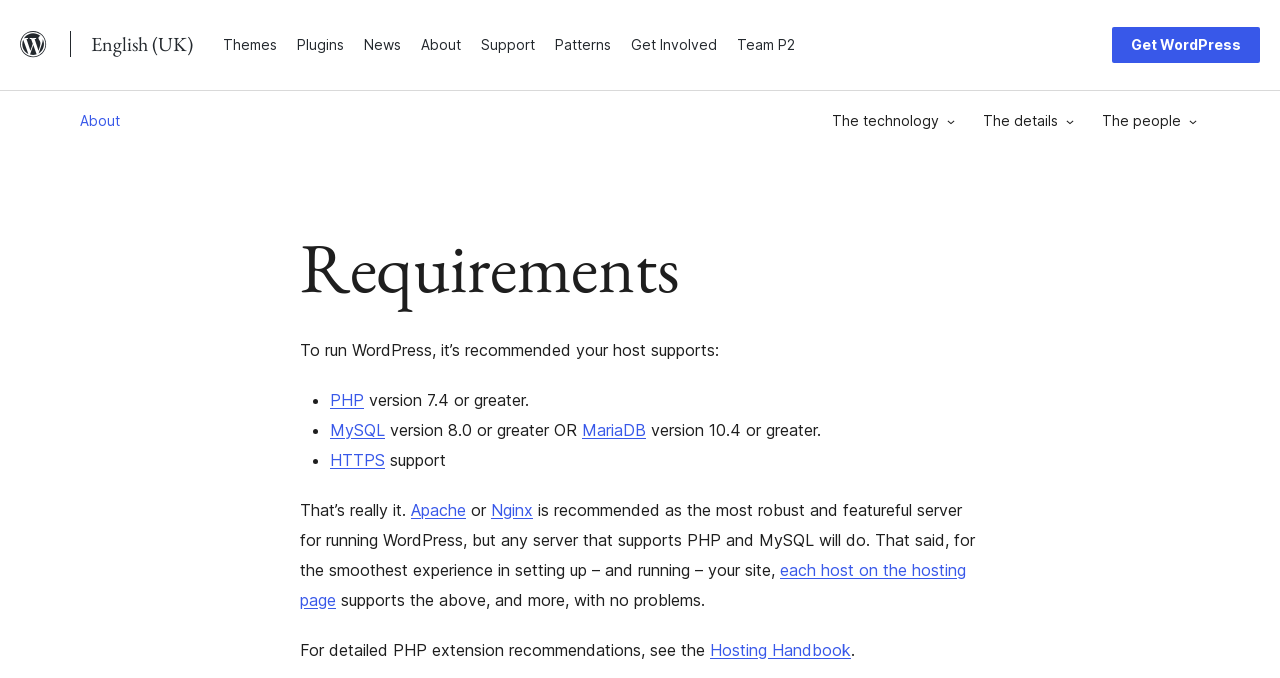Please find the bounding box coordinates of the section that needs to be clicked to achieve this instruction: "Go to the Themes page".

[0.166, 0.0, 0.224, 0.127]